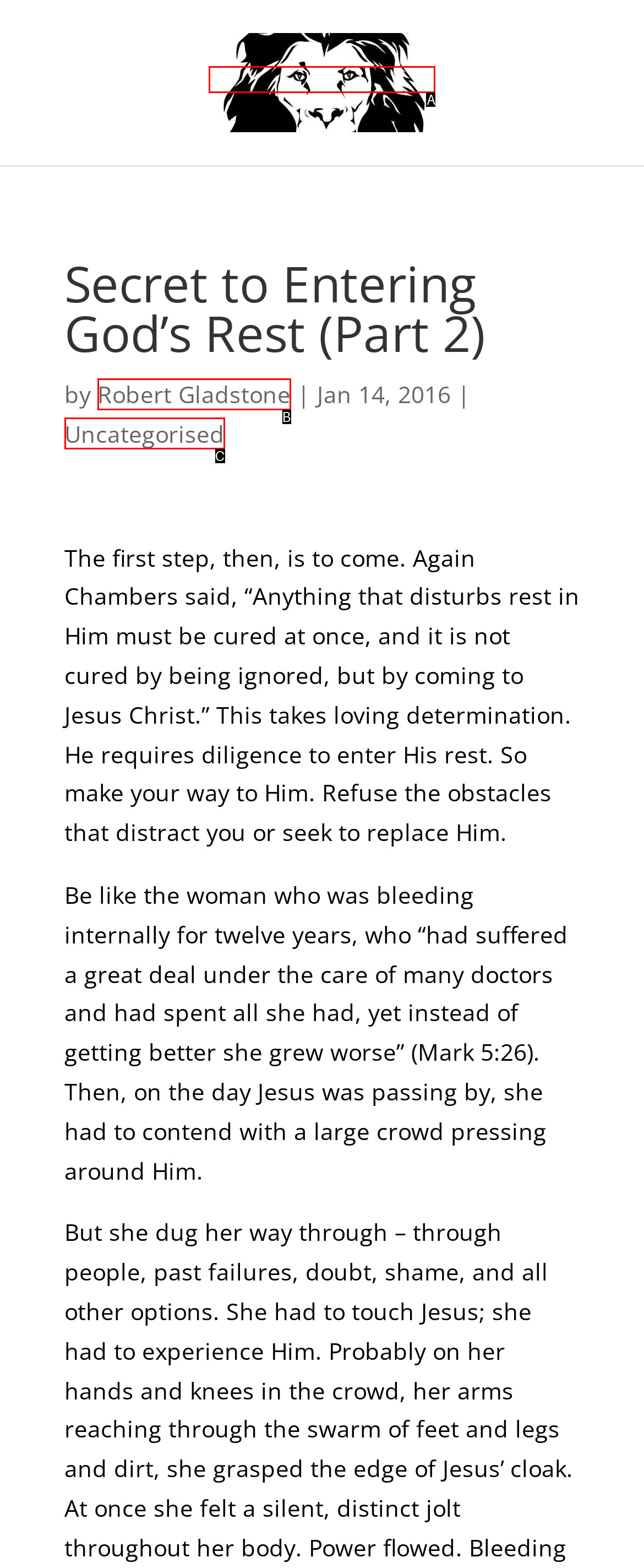From the choices provided, which HTML element best fits the description: Uncategorised? Answer with the appropriate letter.

C